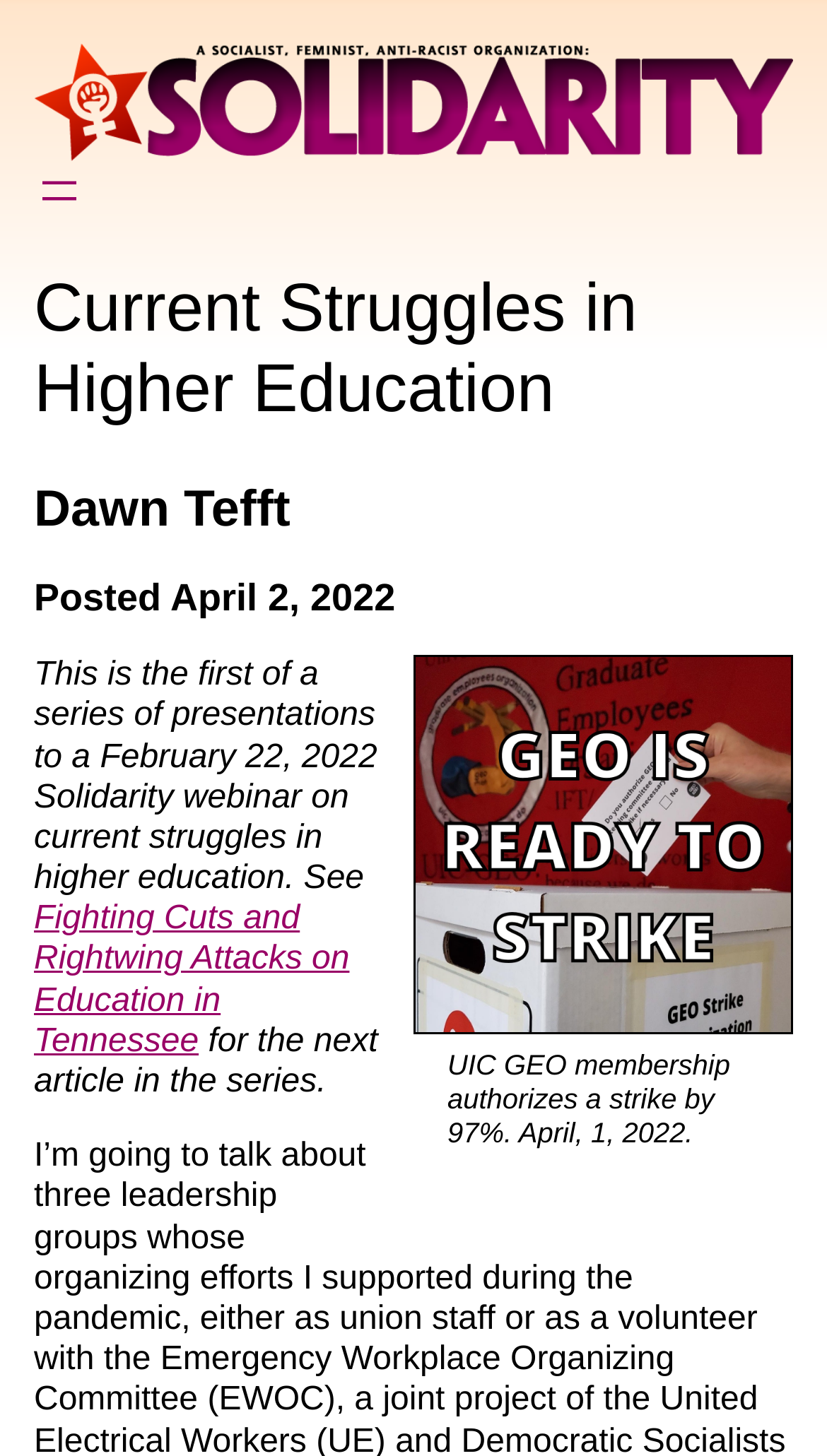What is the topic of the next article in the series?
Please answer the question as detailed as possible.

The topic of the next article in the series is 'Fighting Cuts and Rightwing Attacks on Education in Tennessee', which is mentioned in the link with bounding box coordinates [0.041, 0.619, 0.423, 0.728]